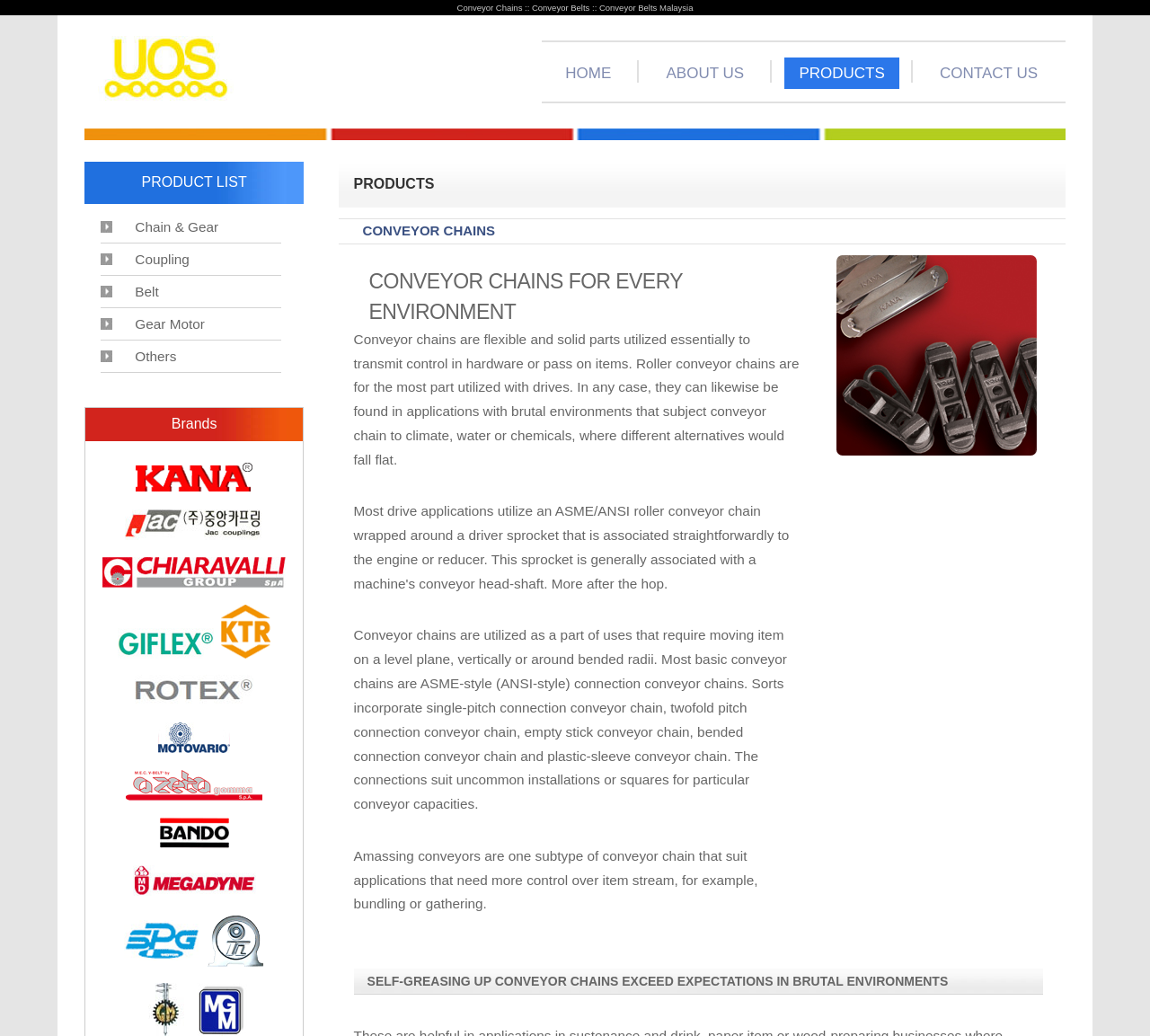Please mark the clickable region by giving the bounding box coordinates needed to complete this instruction: "Go to WP News Desk".

None